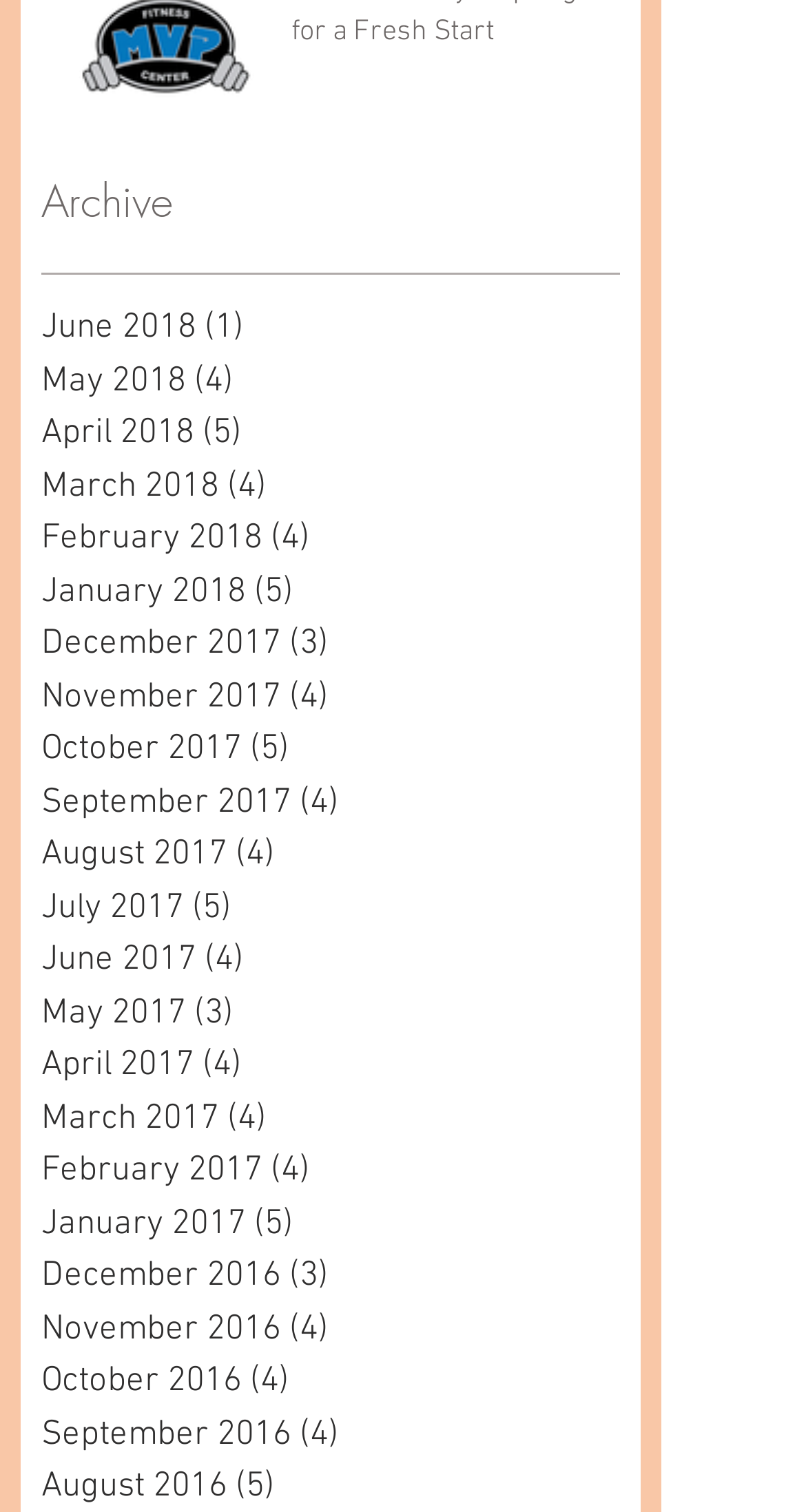Determine the bounding box coordinates of the element that should be clicked to execute the following command: "view April 2018 posts".

[0.051, 0.271, 0.769, 0.306]